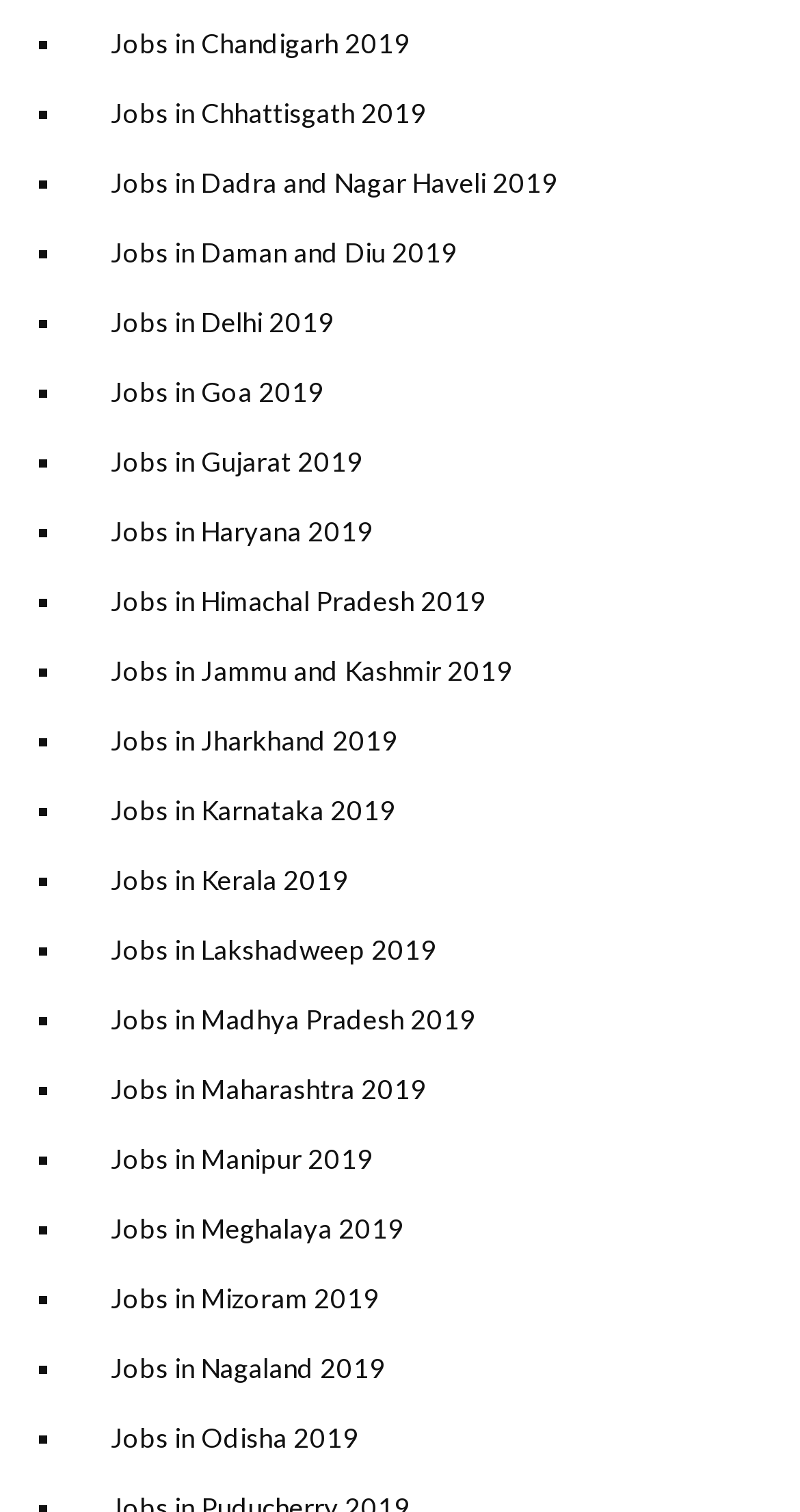What is the last job location listed?
From the image, respond with a single word or phrase.

Odisha